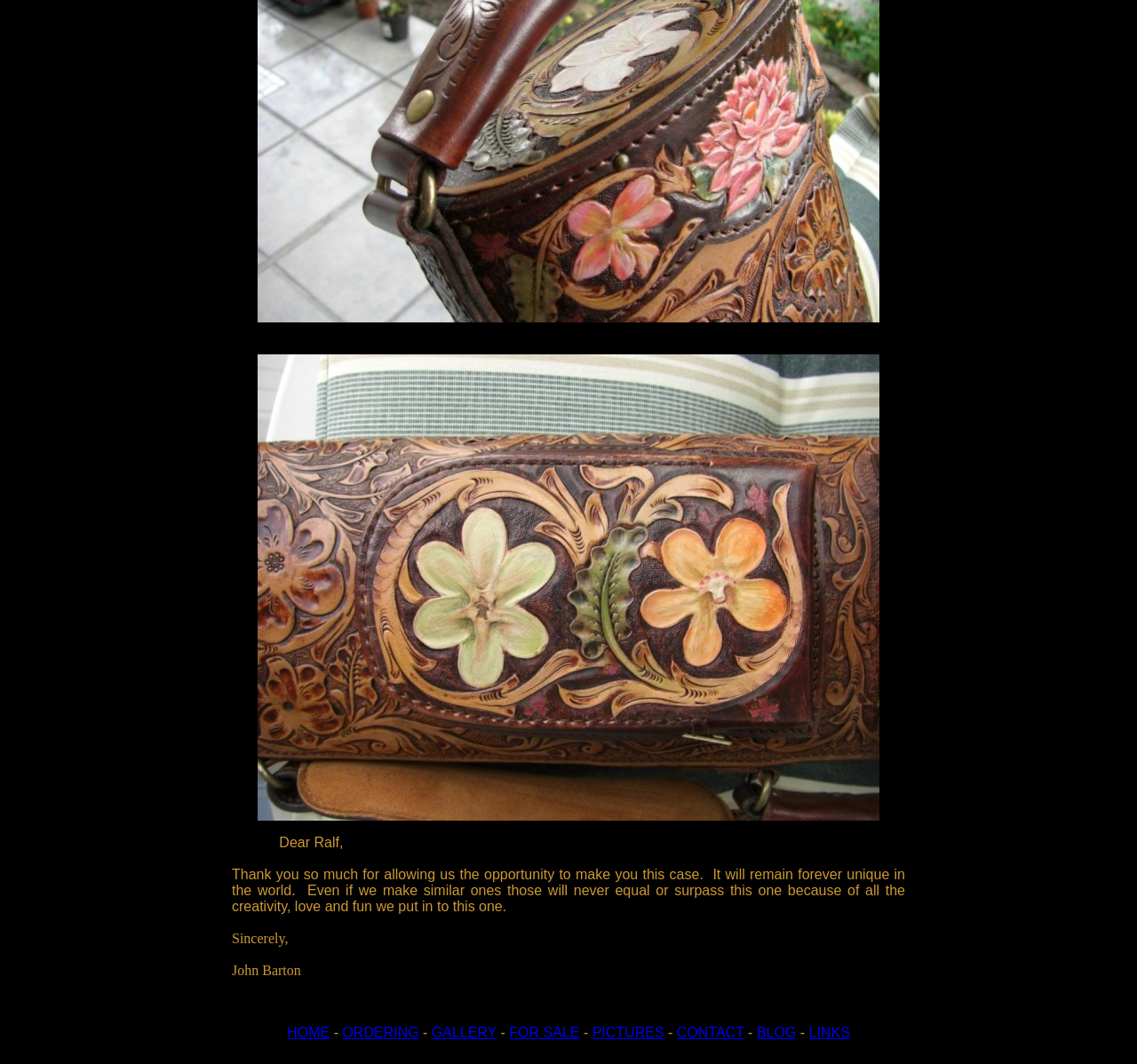Respond with a single word or short phrase to the following question: 
What is the structure of the webpage?

Header and navigation menu